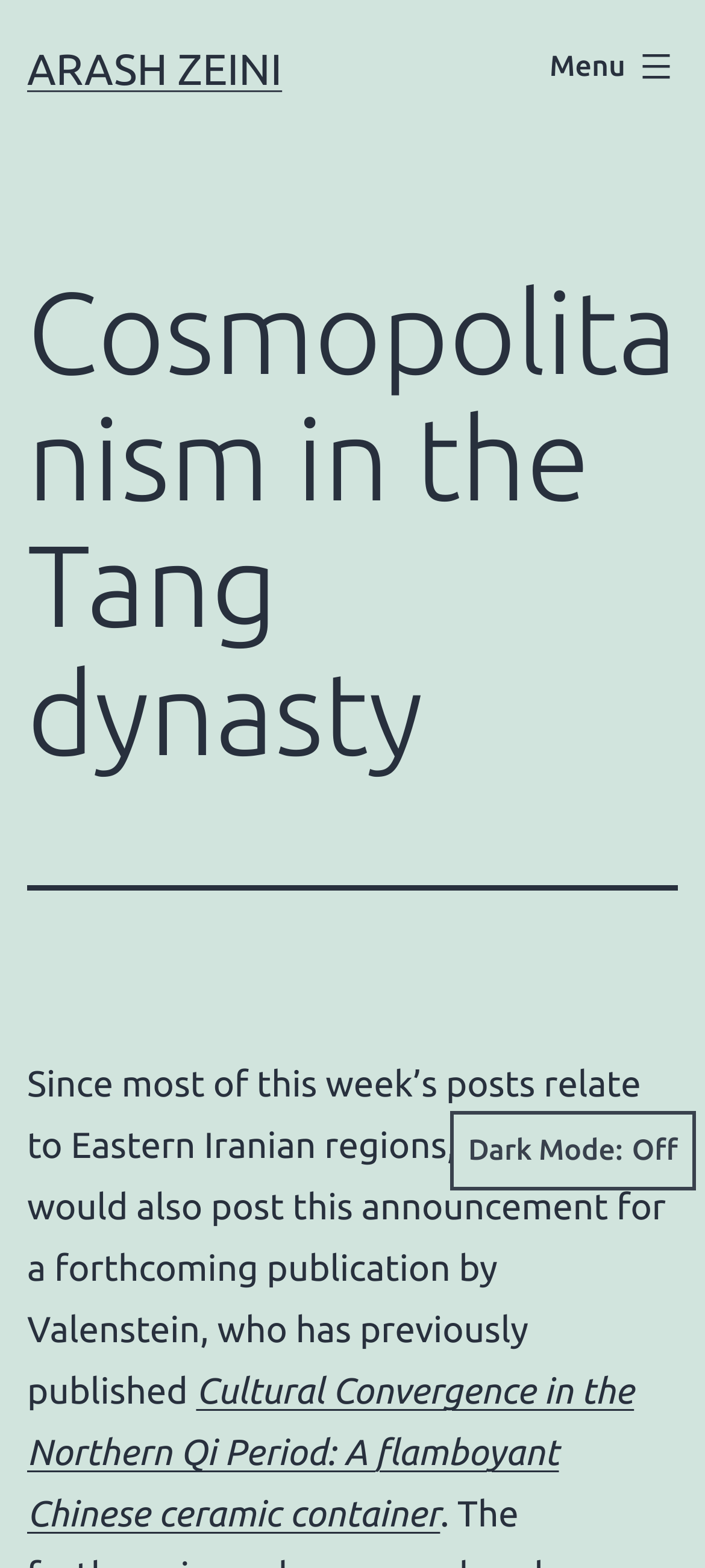Using the format (top-left x, top-left y, bottom-right x, bottom-right y), provide the bounding box coordinates for the described UI element. All values should be floating point numbers between 0 and 1: Dark Mode:

[0.638, 0.709, 0.987, 0.759]